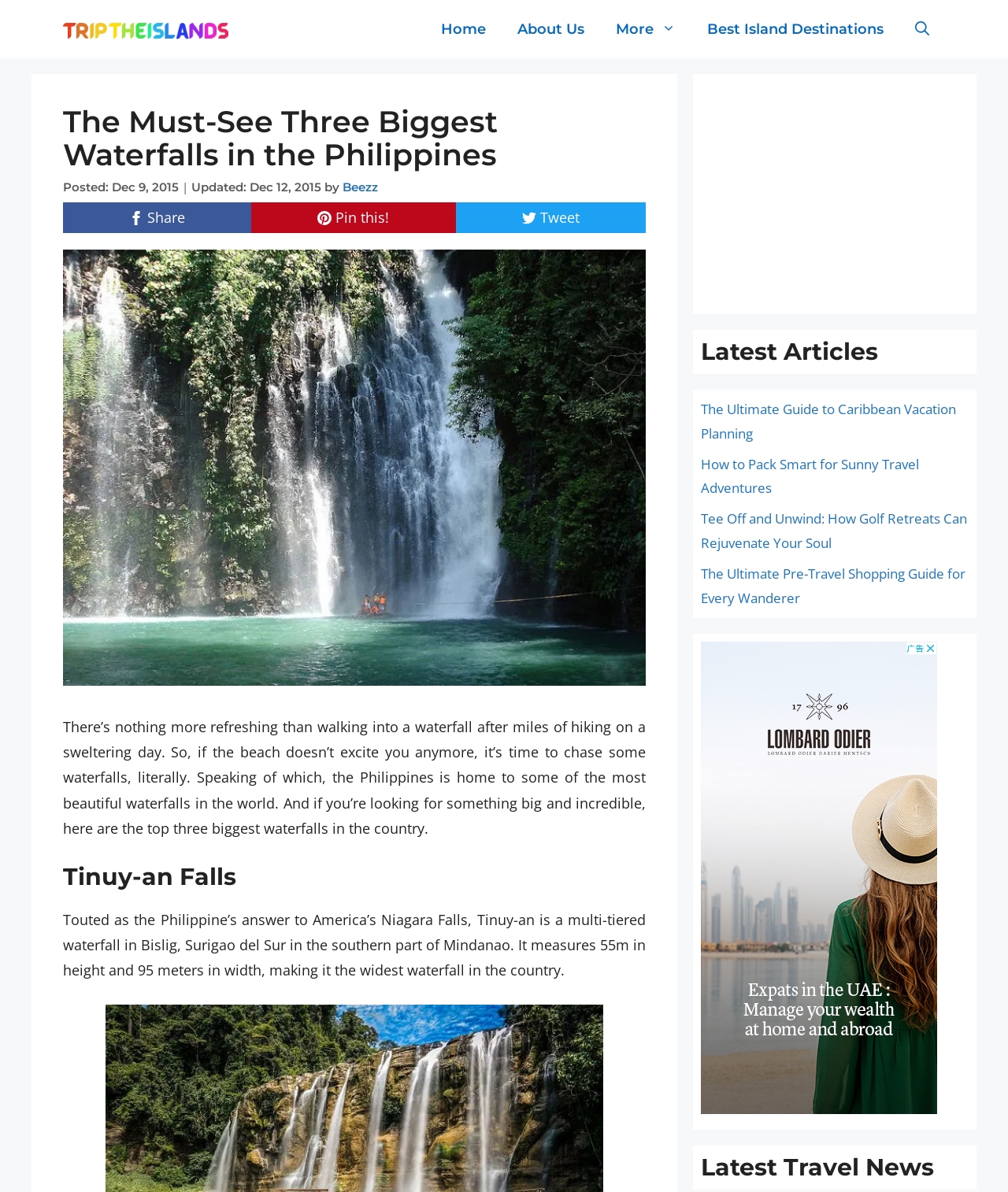Utilize the details in the image to give a detailed response to the question: What is the topic of the main article?

I determined the answer by reading the heading 'The Must-See Three Biggest Waterfalls in the Philippines' and the subsequent text, which discusses waterfalls in the Philippines.